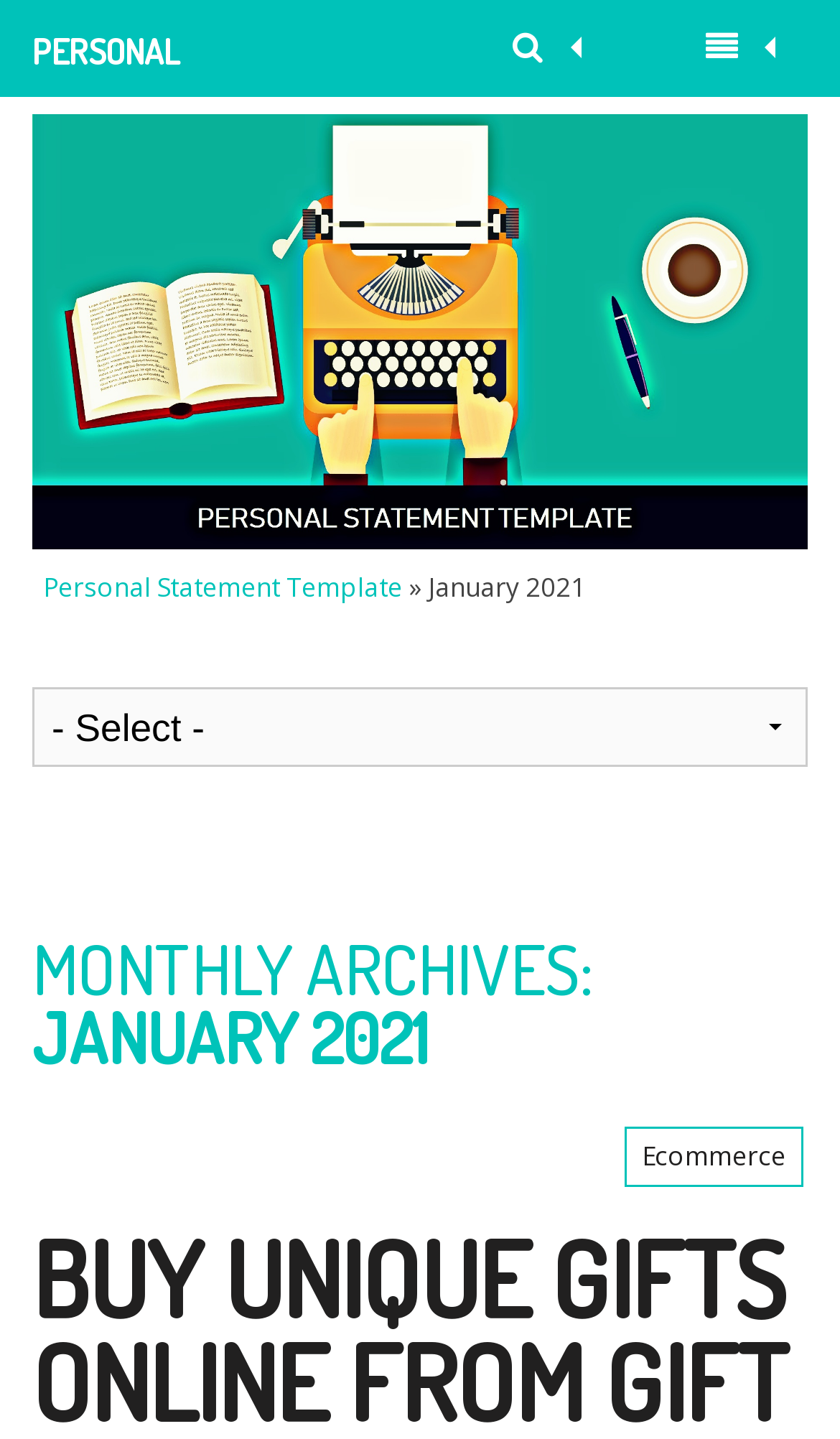Extract the main headline from the webpage and generate its text.

MONTHLY ARCHIVES: JANUARY 2021